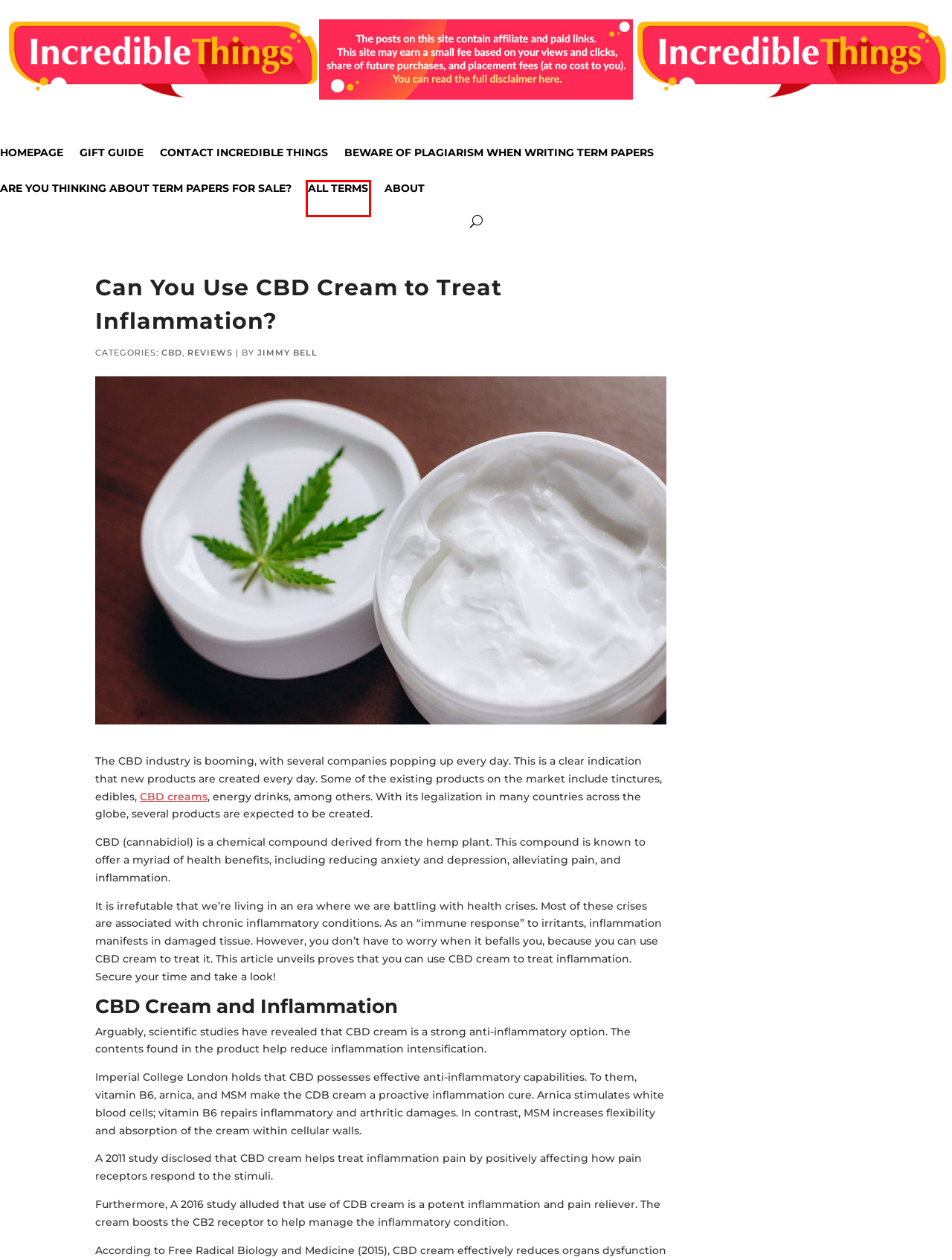You are provided a screenshot of a webpage featuring a red bounding box around a UI element. Choose the webpage description that most accurately represents the new webpage after clicking the element within the red bounding box. Here are the candidates:
A. Are You Thinking About Term Papers For Sale? |...
B. Incredible Things | About Us- Crazy, Cool, Funny,...
C. Homepage | Incredible Things
D. Contact Us For Best Interesting, Crazy, Cool, Fun,...
E. Beware Of Plagiarism When Writing Term Papers |...
F. All Terms | Incredible Things
G. Reviews - Incredible Things
H. Jimmy Bell | Incredible Things

F